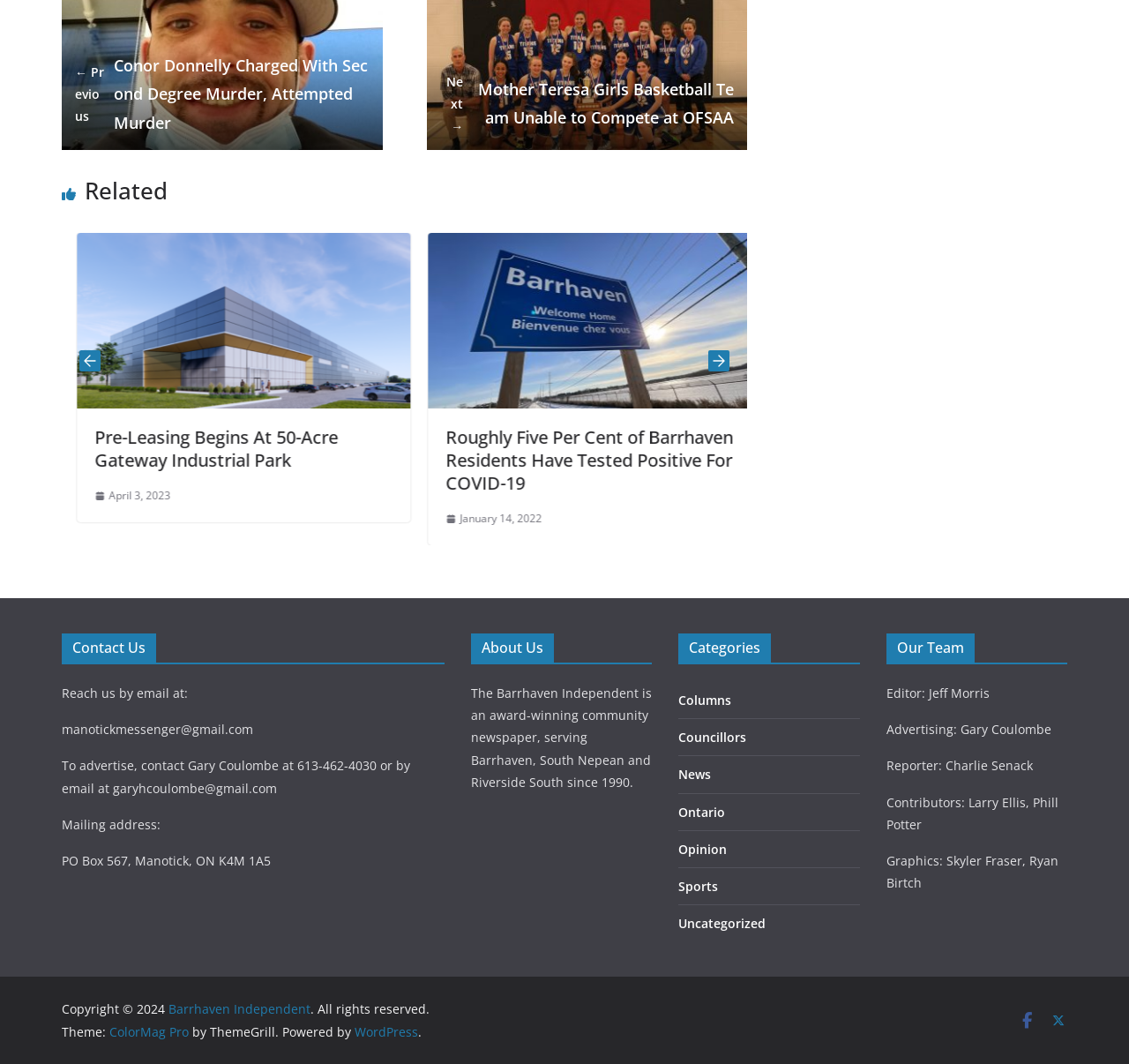Identify the bounding box coordinates for the UI element described as follows: parent_node: Name * name="author". Use the format (top-left x, top-left y, bottom-right x, bottom-right y) and ensure all values are floating point numbers between 0 and 1.

None